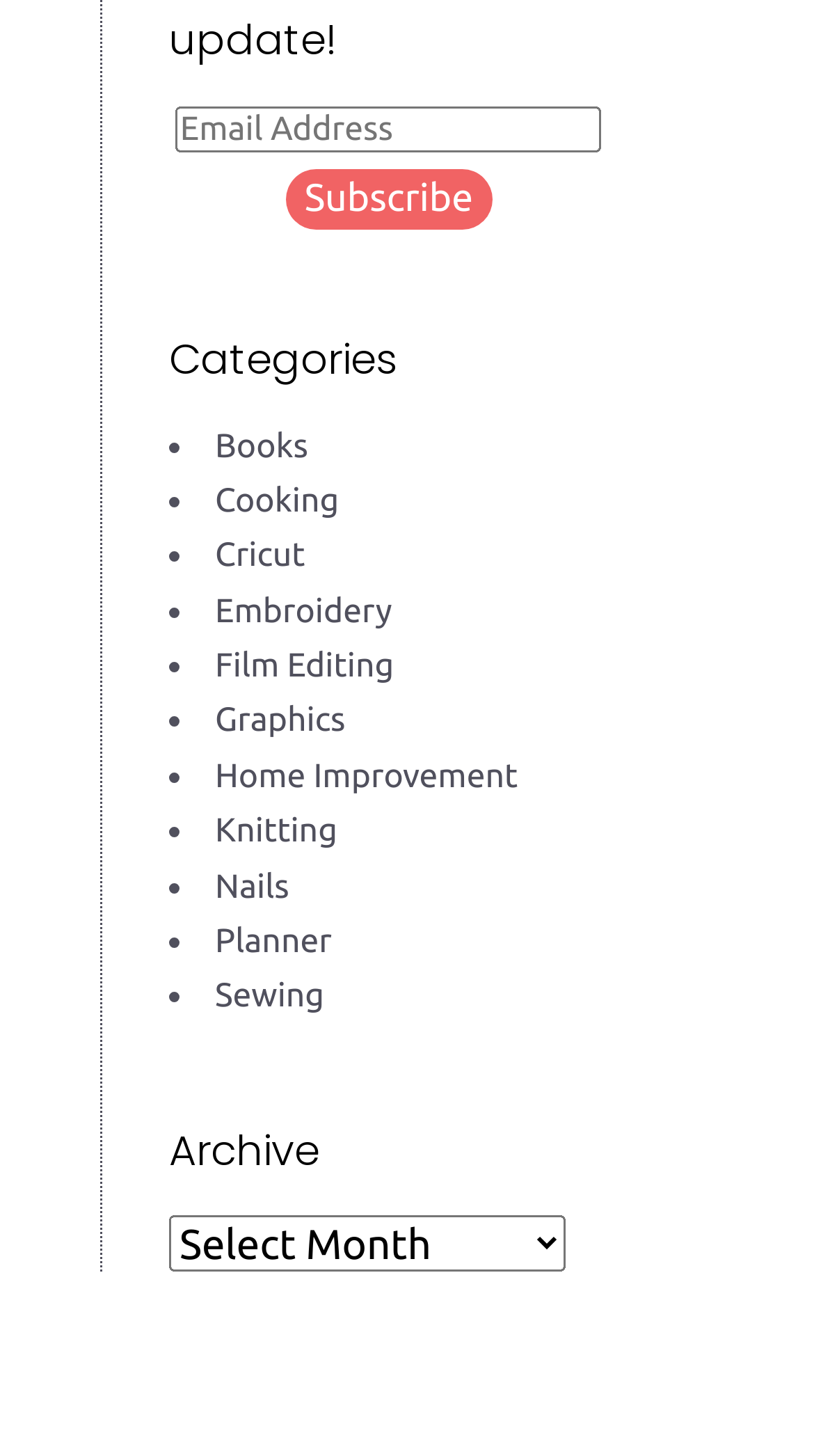Provide a thorough and detailed response to the question by examining the image: 
What is the section below the categories?

The section below the categories is labeled as 'Archive', and contains a combobox with the same label, indicating that it is used to access archived content or select a specific archive.